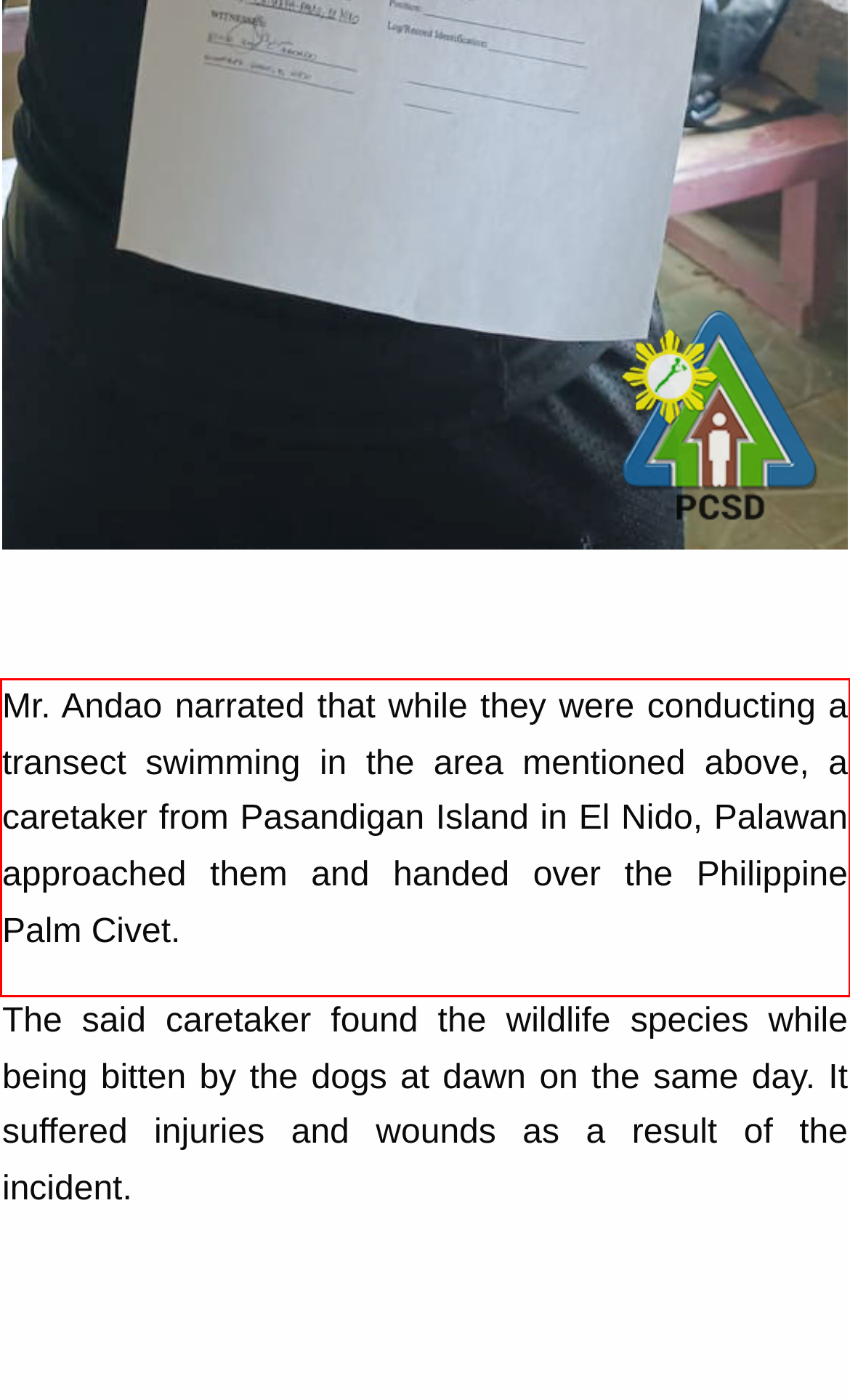Observe the screenshot of the webpage, locate the red bounding box, and extract the text content within it.

Mr. Andao narrated that while they were conducting a transect swimming in the area mentioned above, a caretaker from Pasandigan Island in El Nido, Palawan approached them and handed over the Philippine Palm Civet.